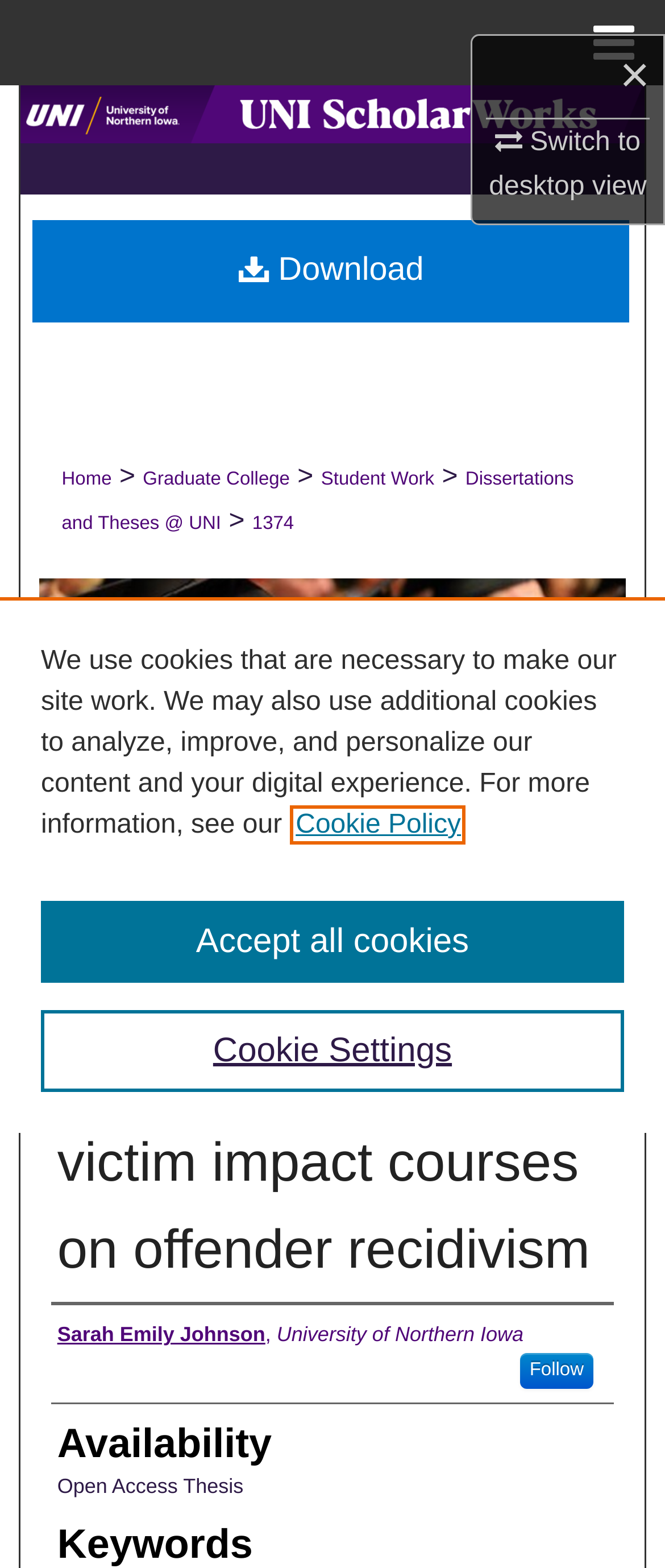Please give the bounding box coordinates of the area that should be clicked to fulfill the following instruction: "Browse Collections". The coordinates should be in the format of four float numbers from 0 to 1, i.e., [left, top, right, bottom].

[0.0, 0.109, 1.0, 0.163]